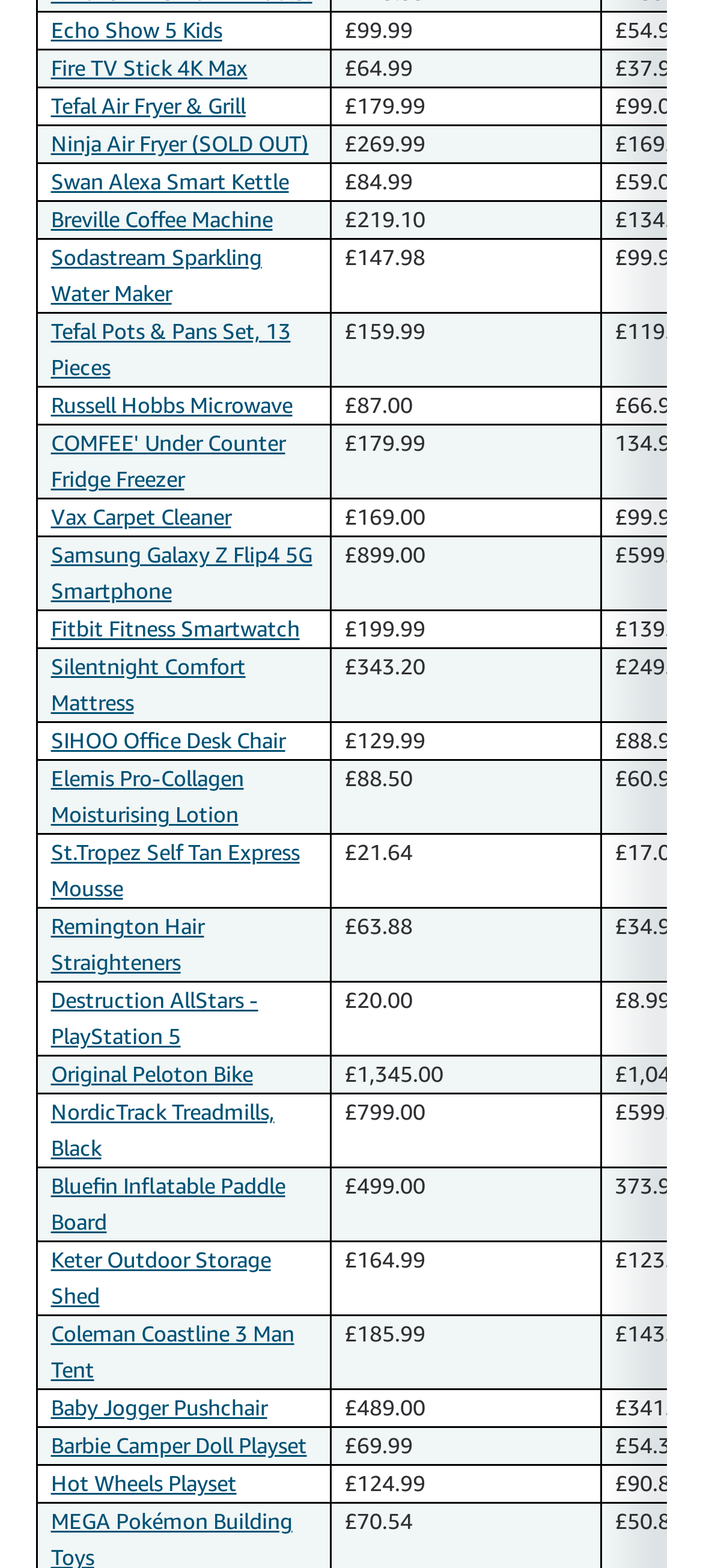How many pieces are in the Tefal Pots & Pans Set?
Please give a detailed and elaborate explanation in response to the question.

I found the number of pieces by looking at the link element with the text 'Tefal Pots & Pans Set, 13 Pieces'.